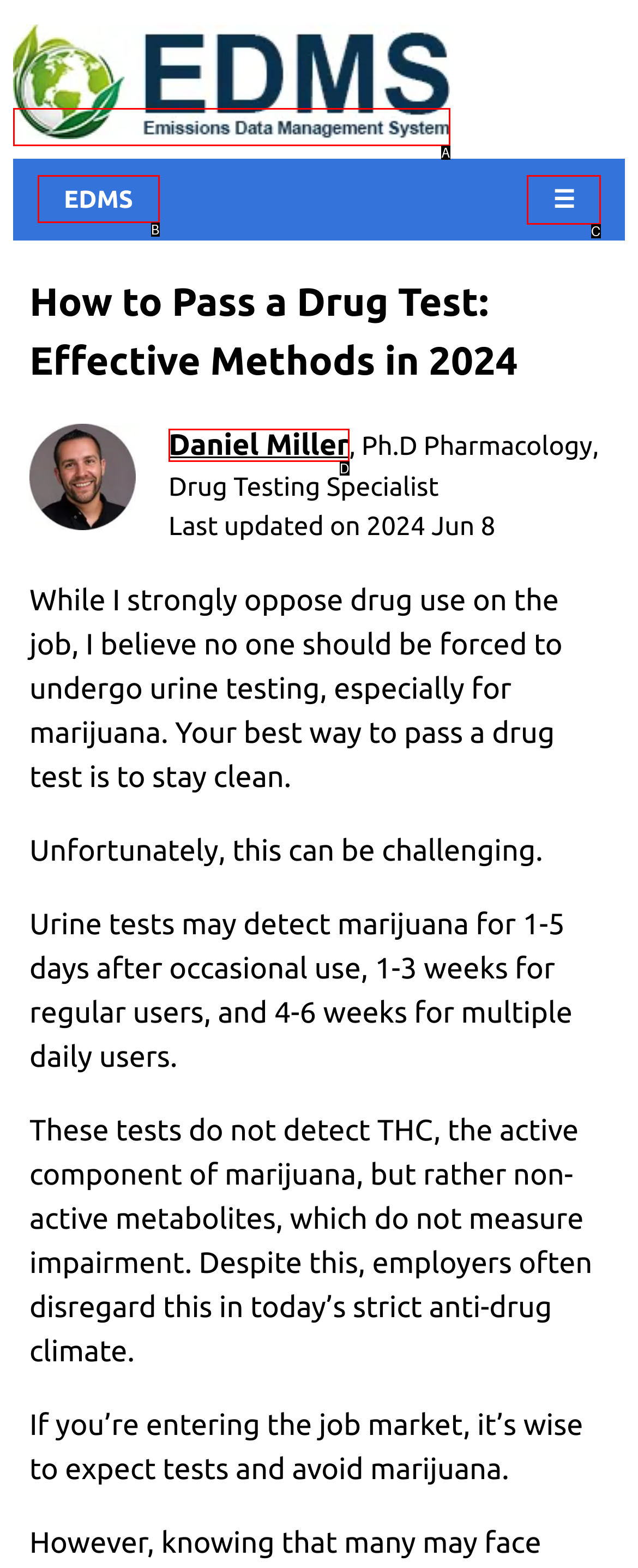From the provided choices, determine which option matches the description: alt="wrap edms logo". Respond with the letter of the correct choice directly.

A